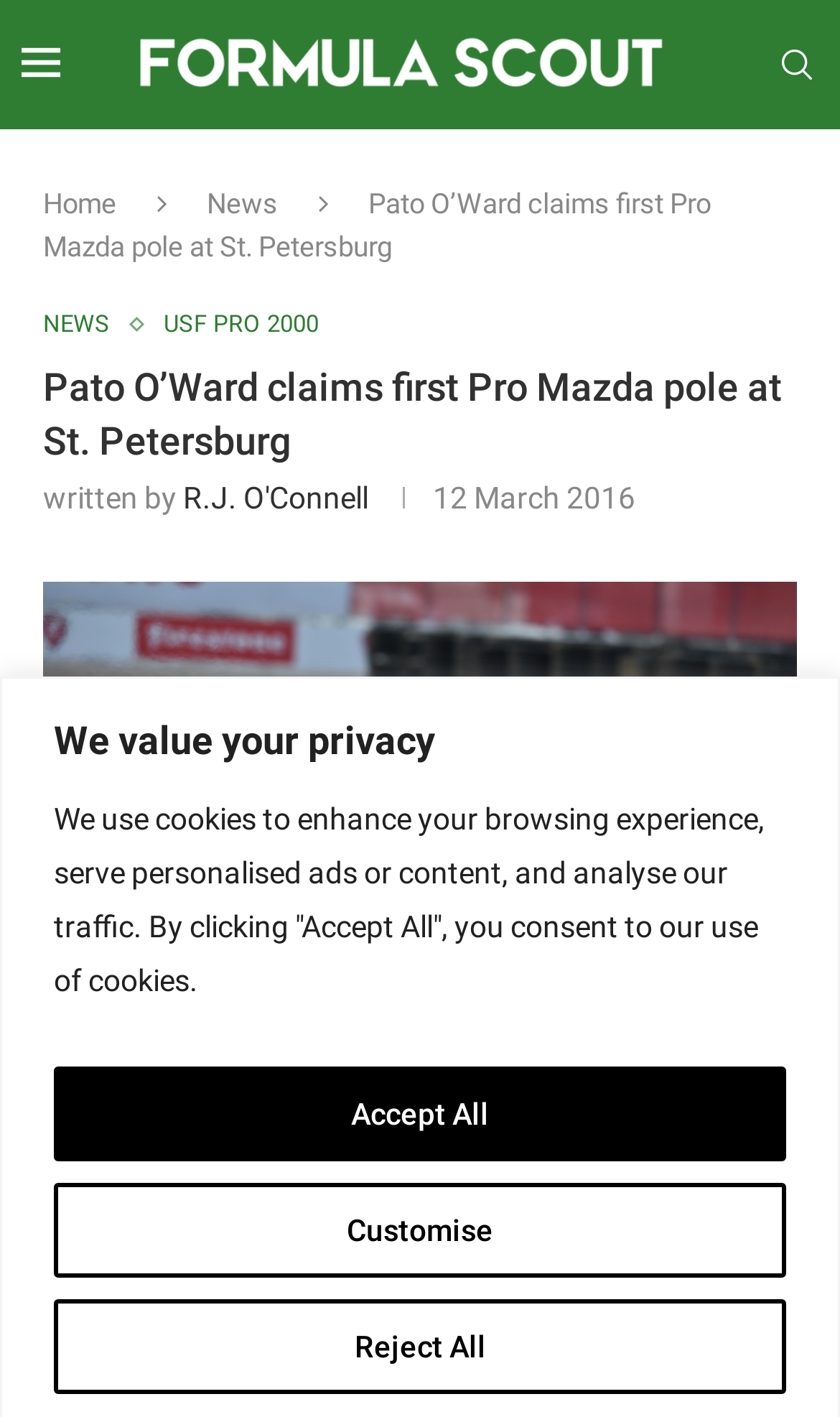Bounding box coordinates are specified in the format (top-left x, top-left y, bottom-right x, bottom-right y). All values are floating point numbers bounded between 0 and 1. Please provide the bounding box coordinate of the region this sentence describes: Reject All

[0.064, 0.916, 0.936, 0.983]